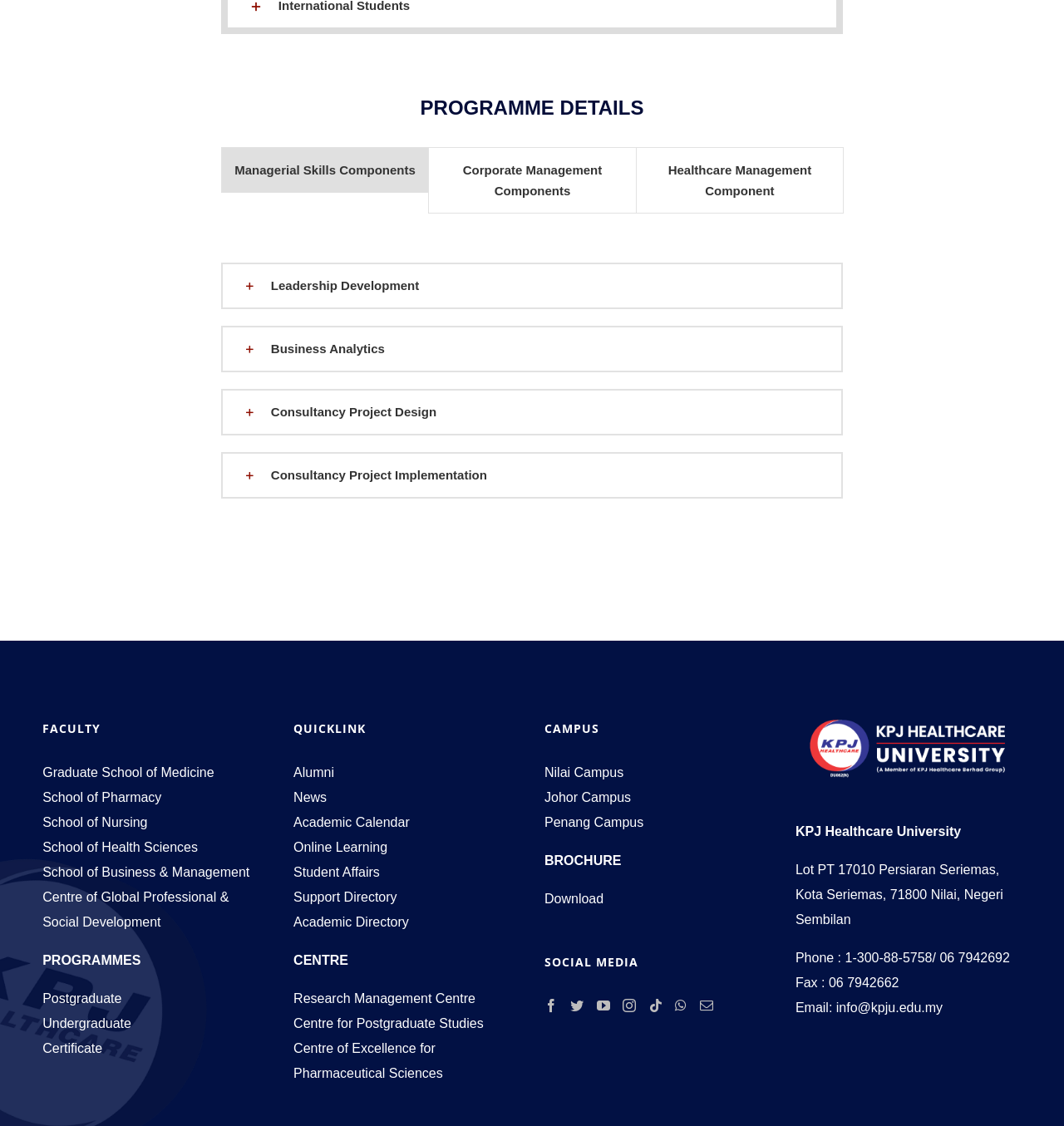Find the bounding box coordinates of the UI element according to this description: "Export".

None